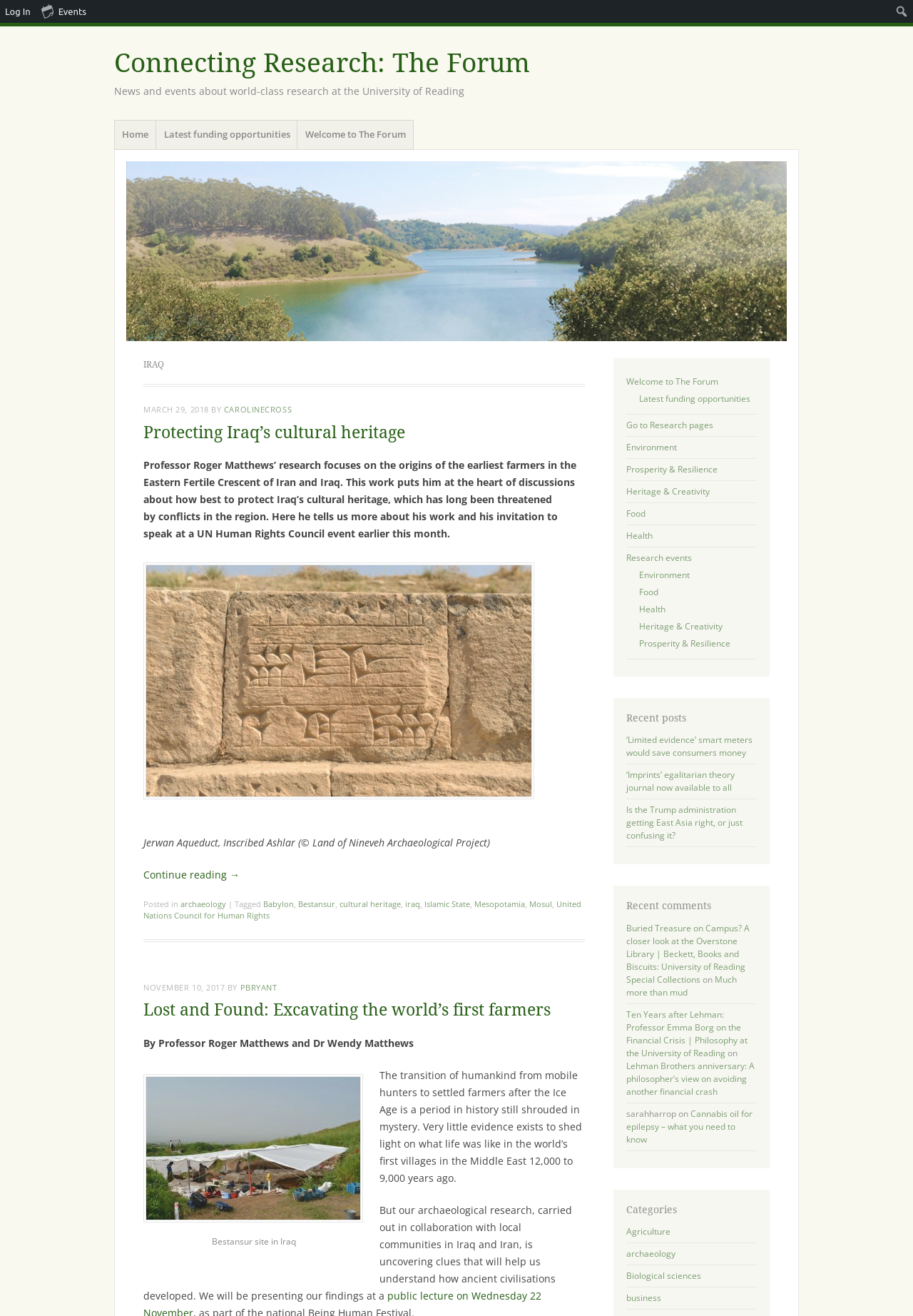Please locate the bounding box coordinates of the element that should be clicked to complete the given instruction: "View the 'Environment' research page".

[0.686, 0.335, 0.741, 0.344]